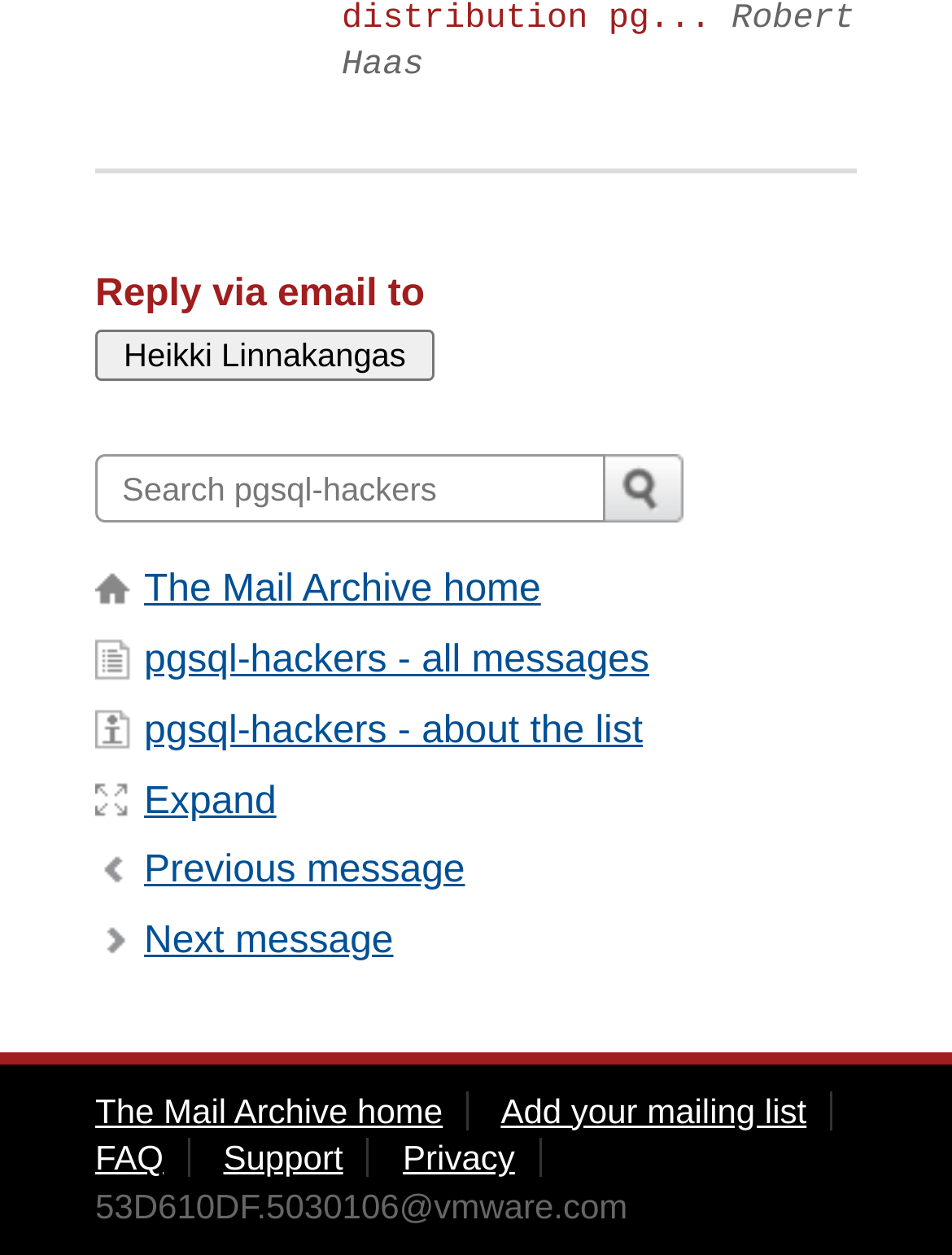Please specify the coordinates of the bounding box for the element that should be clicked to carry out this instruction: "Click the 'The Mail Archive home' link". The coordinates must be four float numbers between 0 and 1, formatted as [left, top, right, bottom].

[0.151, 0.454, 0.568, 0.487]